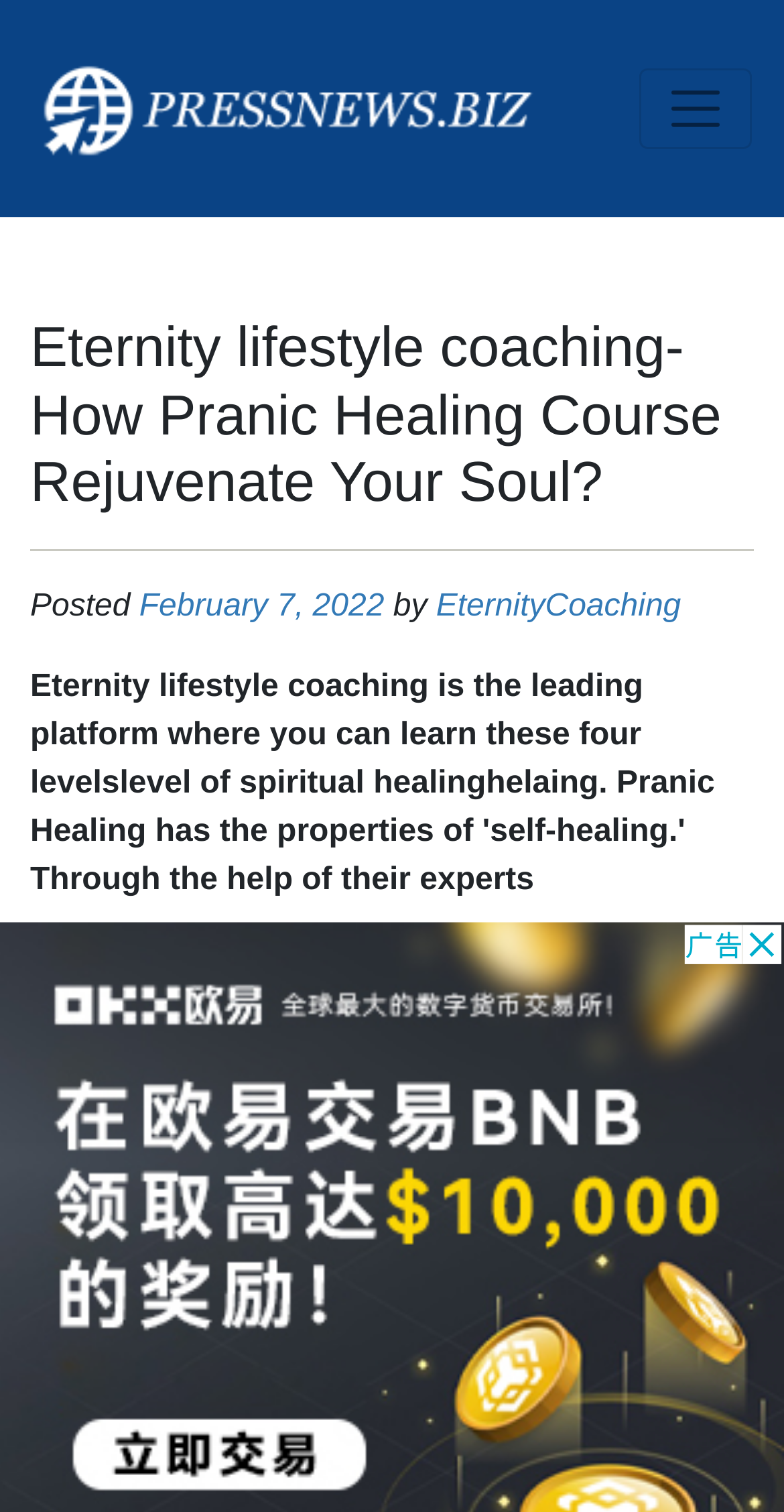Please give a succinct answer to the question in one word or phrase:
What is the date of the latest article?

February 7, 2022